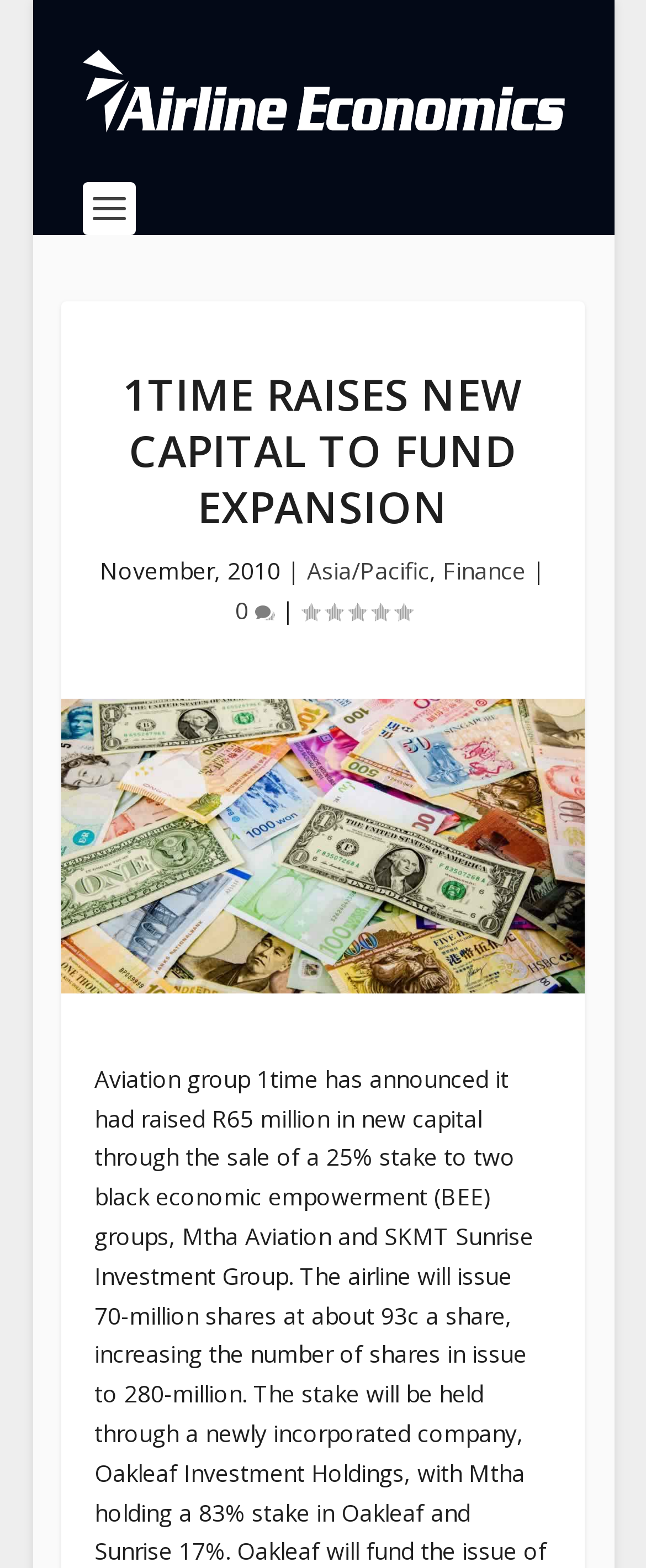Can you give a detailed response to the following question using the information from the image? What is the category of the news article?

I found the category of the news article by looking at the link element with the content 'Finance' which is located at [0.686, 0.354, 0.814, 0.374].